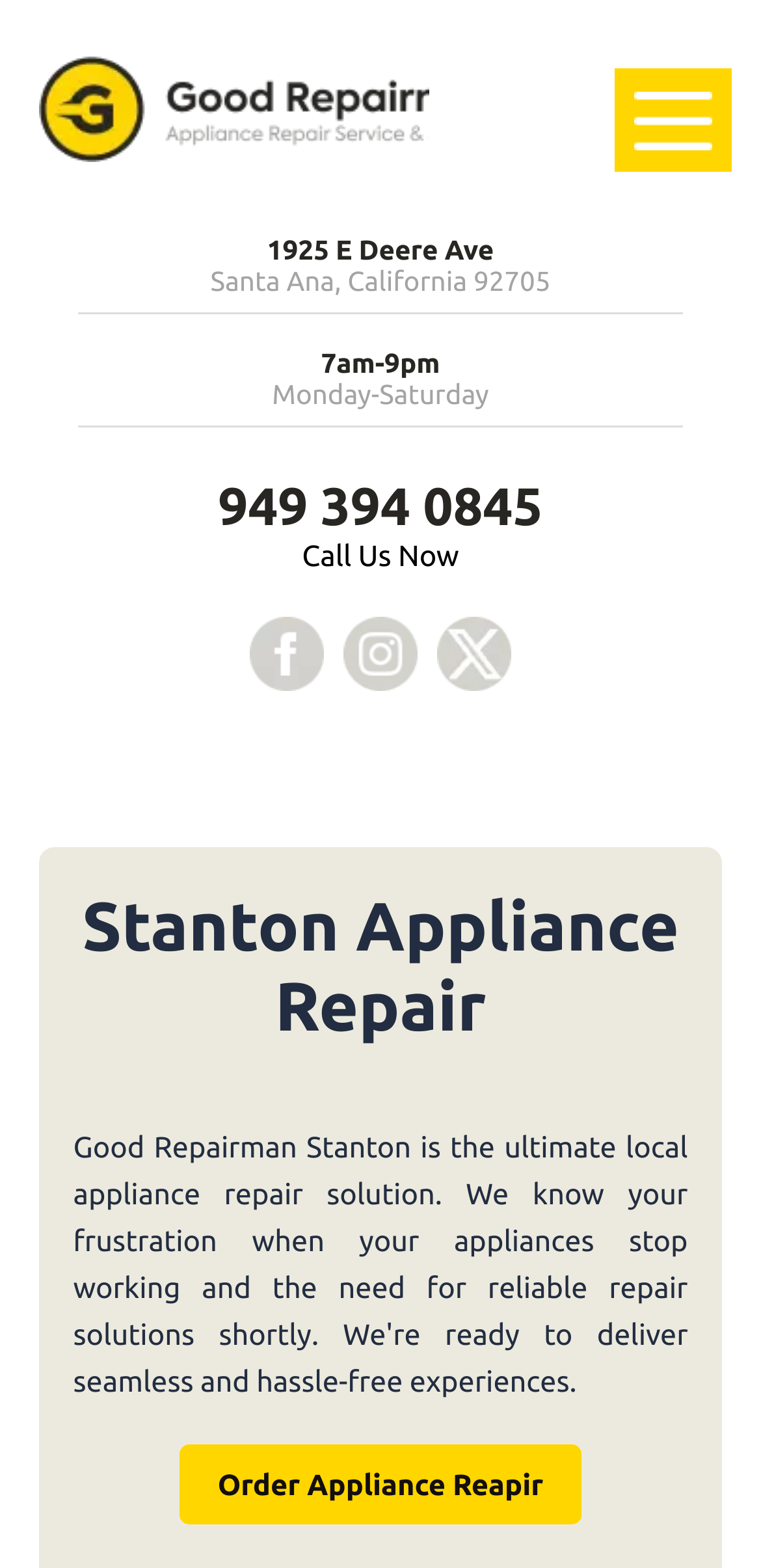How can I contact Good Repairman?
Please answer using one word or phrase, based on the screenshot.

Call 949 394 0845